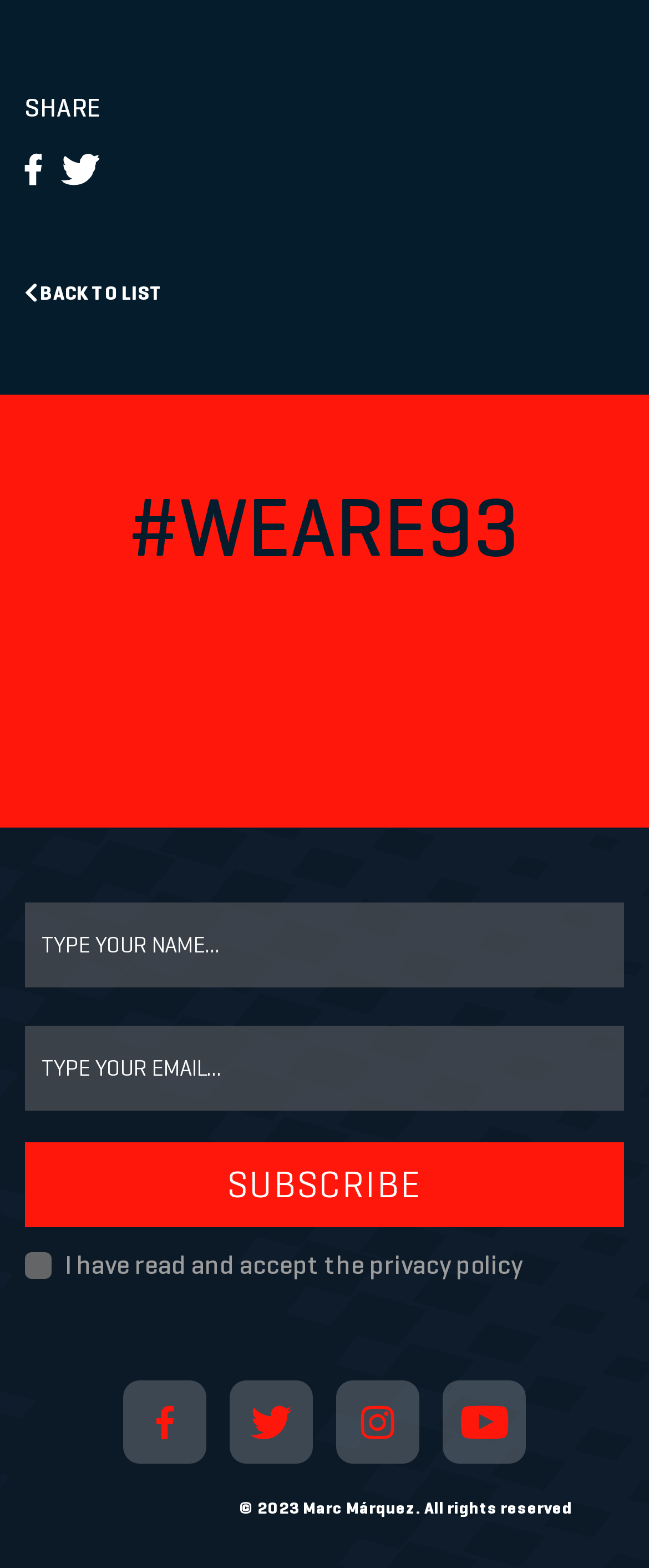What is the purpose of the 'SUBSCRIBE' button?
Provide a thorough and detailed answer to the question.

The 'SUBSCRIBE' button is located below two required textboxes for name and email, indicating that it is used to submit the user's information to subscribe to a newsletter or a service.